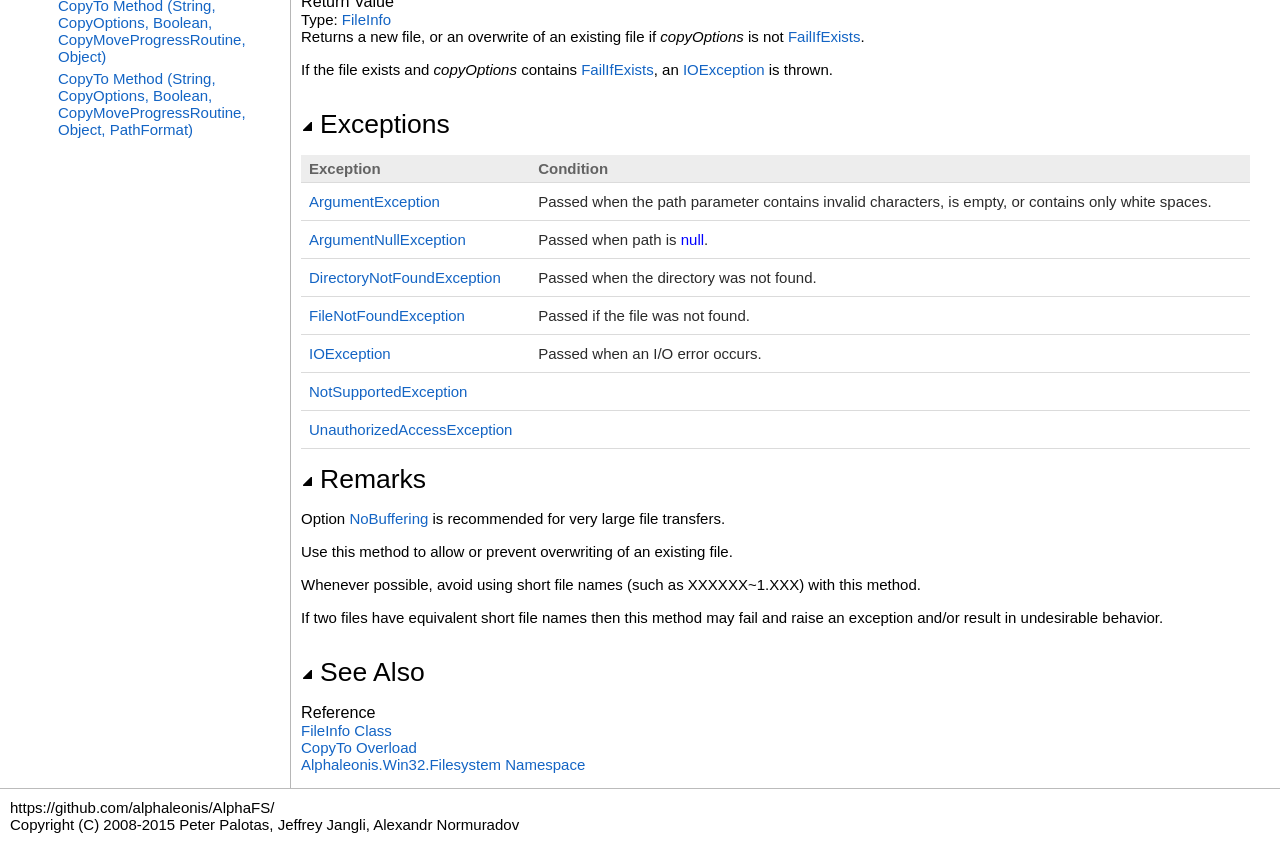From the element description: "ArgumentException", extract the bounding box coordinates of the UI element. The coordinates should be expressed as four float numbers between 0 and 1, in the order [left, top, right, bottom].

[0.241, 0.225, 0.344, 0.244]